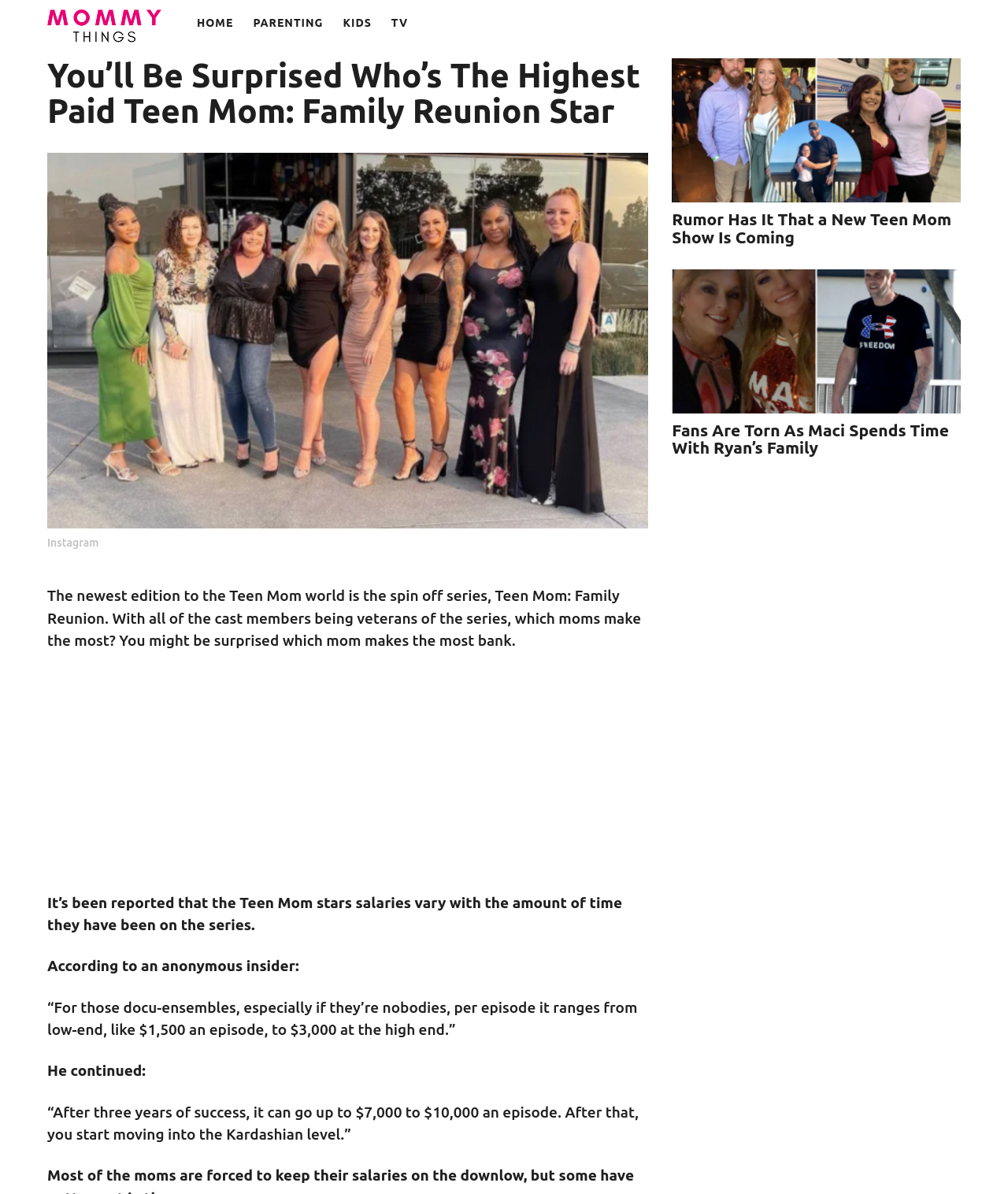Offer a meticulous caption that includes all visible features of the webpage.

The webpage appears to be an article about the TV show "Teen Mom: Family Reunion" and its cast members' salaries. At the top of the page, there is a logo image labeled "Mommy Things" and a navigation menu with links to "HOME", "PARENTING", "KIDS", and "TV". 

Below the navigation menu, there is a header section with a time stamp indicating that the article was posted 2 years ago. The main title of the article, "You’ll Be Surprised Who’s The Highest Paid Teen Mom: Family Reunion Star", is displayed prominently, along with the author's name, "Erin Elizabeth", and a small image of the author.

The main content of the article is divided into sections. The first section features an image of the "Teen Mom: Family Reunion" cast, with a caption "Instagram" below it. The article then discusses the salaries of the cast members, citing an anonymous insider who provides information on the range of salaries for the stars.

The article continues with quotes from the insider, explaining how the salaries increase with the amount of time the stars have been on the show. The text is interspersed with advertisements, including an iframe labeled "Advertisement".

On the right side of the page, there are two article previews, each with a heading, a link, and an image. The first preview is for an article titled "Rumor Has It That a New Teen Mom Show Is Coming", and the second is for an article titled "Fans Are Torn As Maci Spends Time With Ryan’s Family".